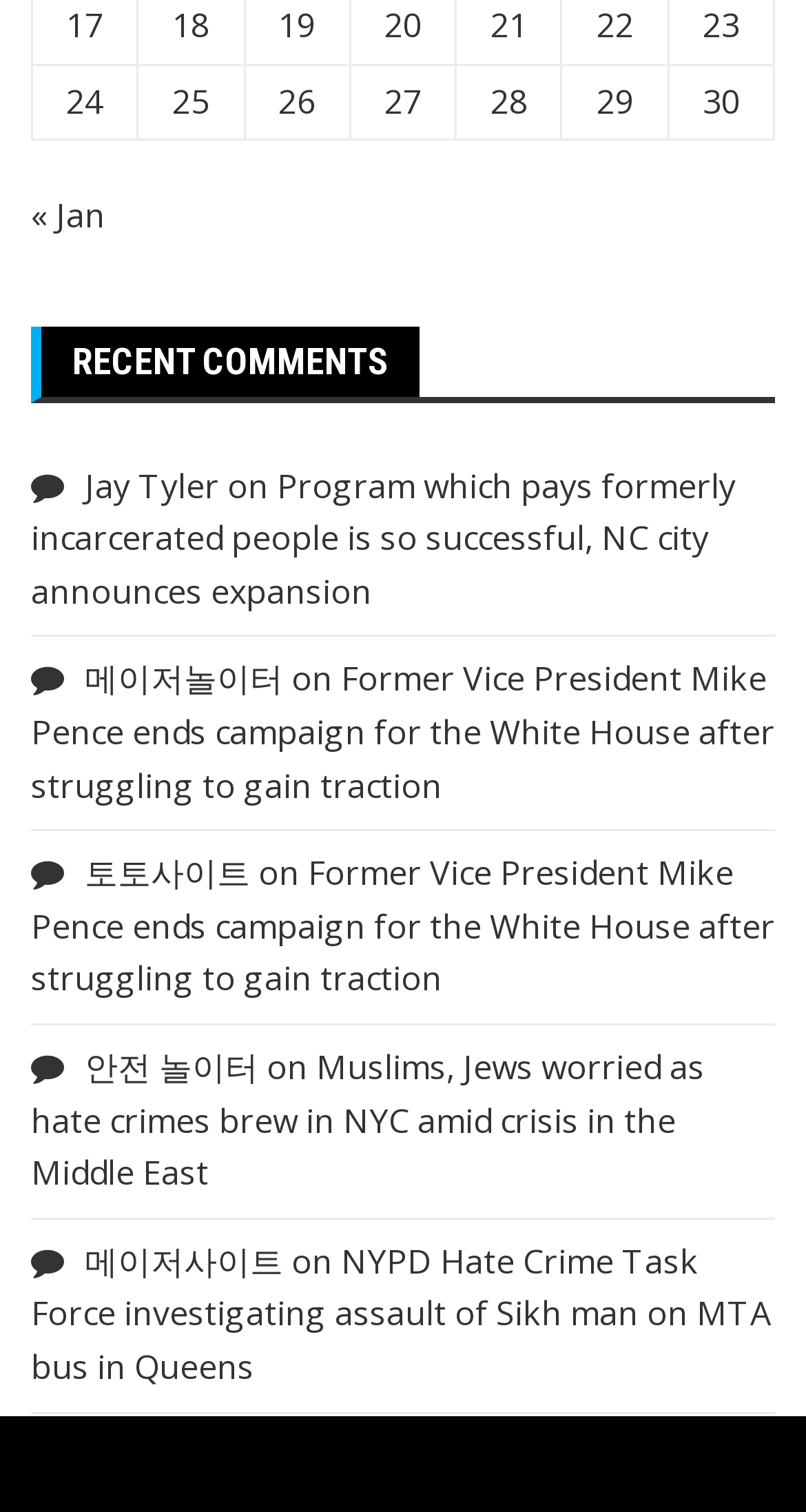Use a single word or phrase to answer the question:
What is the date of the second comment?

on